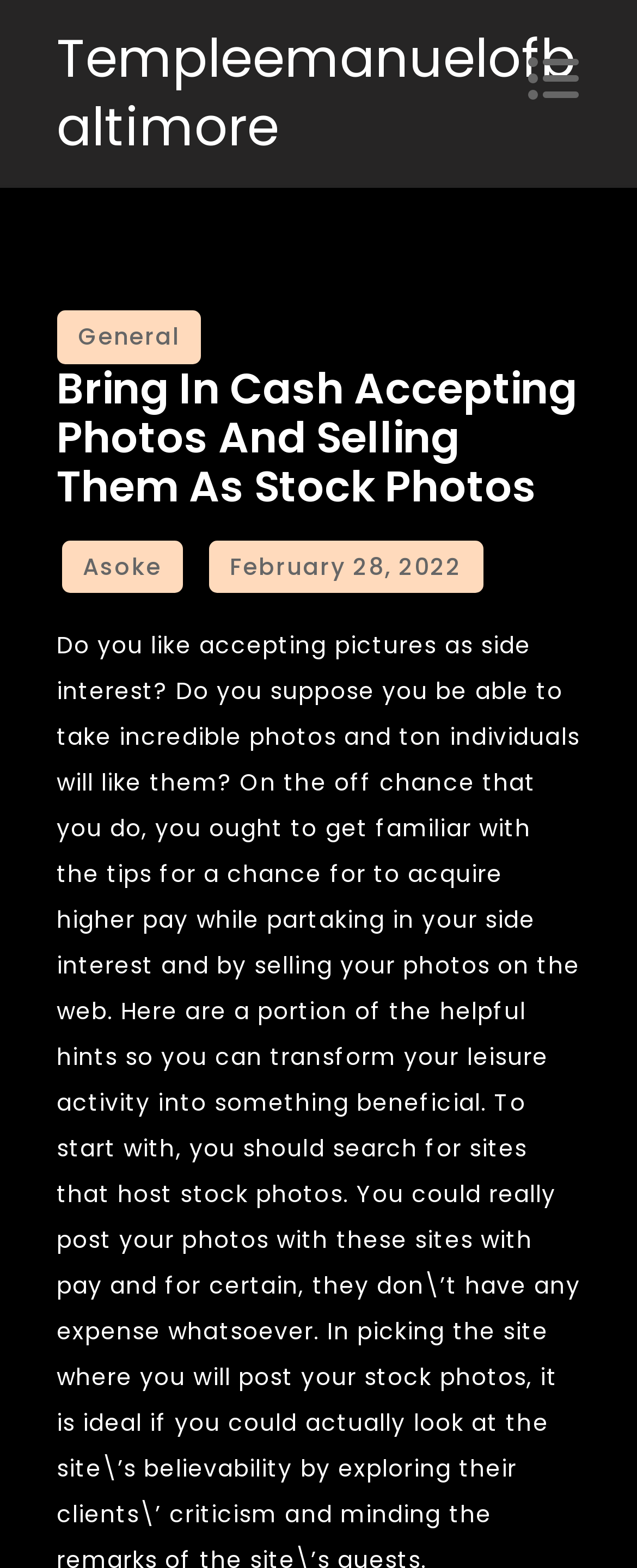Provide a comprehensive description of the webpage.

The webpage appears to be a blog post or article with a title "Bring In Cash Accepting Photos And Selling Them As Stock Photos". At the top, there is a link to "Templeemanuelofbaltimore" taking up most of the width. Below this, there is a button with an icon, situated at the top right corner. 

The main content area is divided into two sections. The top section contains a header with a title that matches the webpage title, and a footer with a link to "General" on the left side. 

Below this, there are two links, "Asoke" and "February 28, 2022", positioned side by side, with the latter being a date. The date link also contains a time element, but it does not have any visible text.